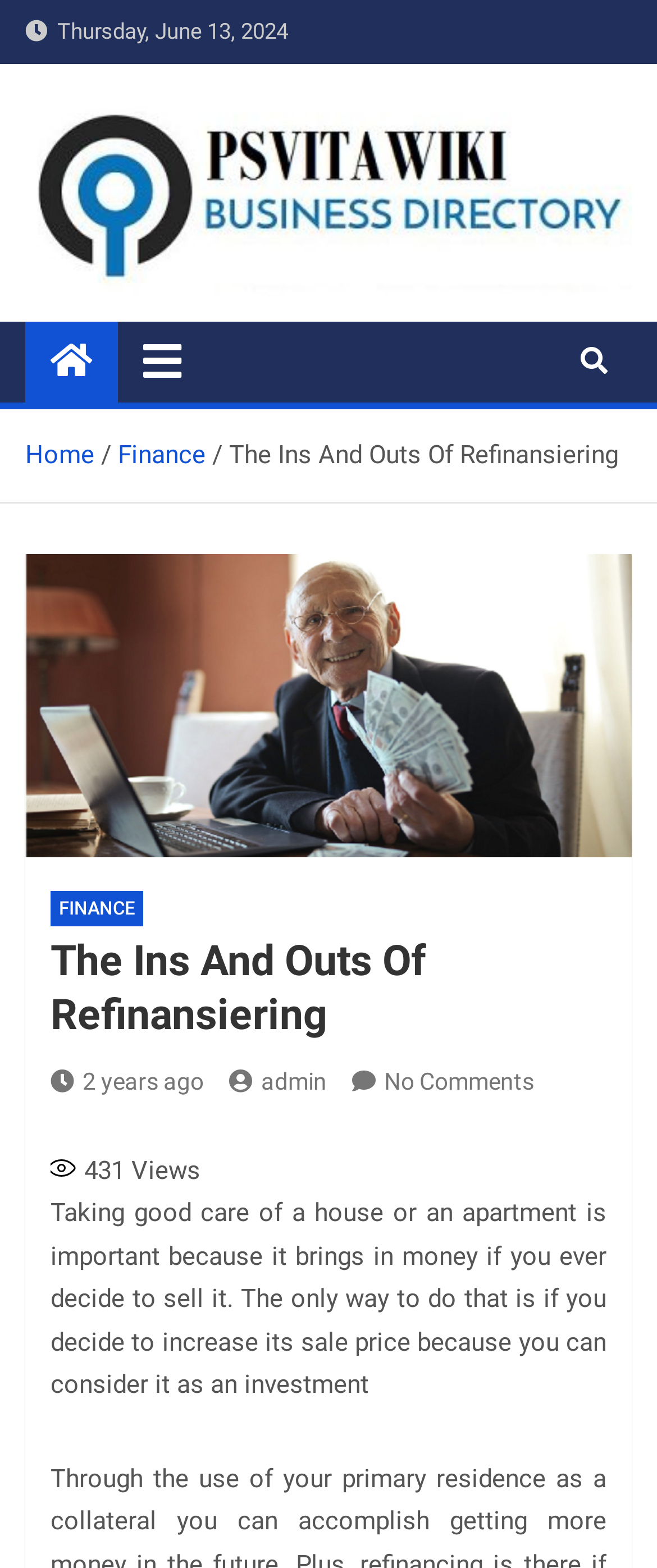Please look at the image and answer the question with a detailed explanation: How many comments are there on this webpage?

I found the answer by looking at the link element with the text 'No Comments', which indicates that there are no comments on this webpage.